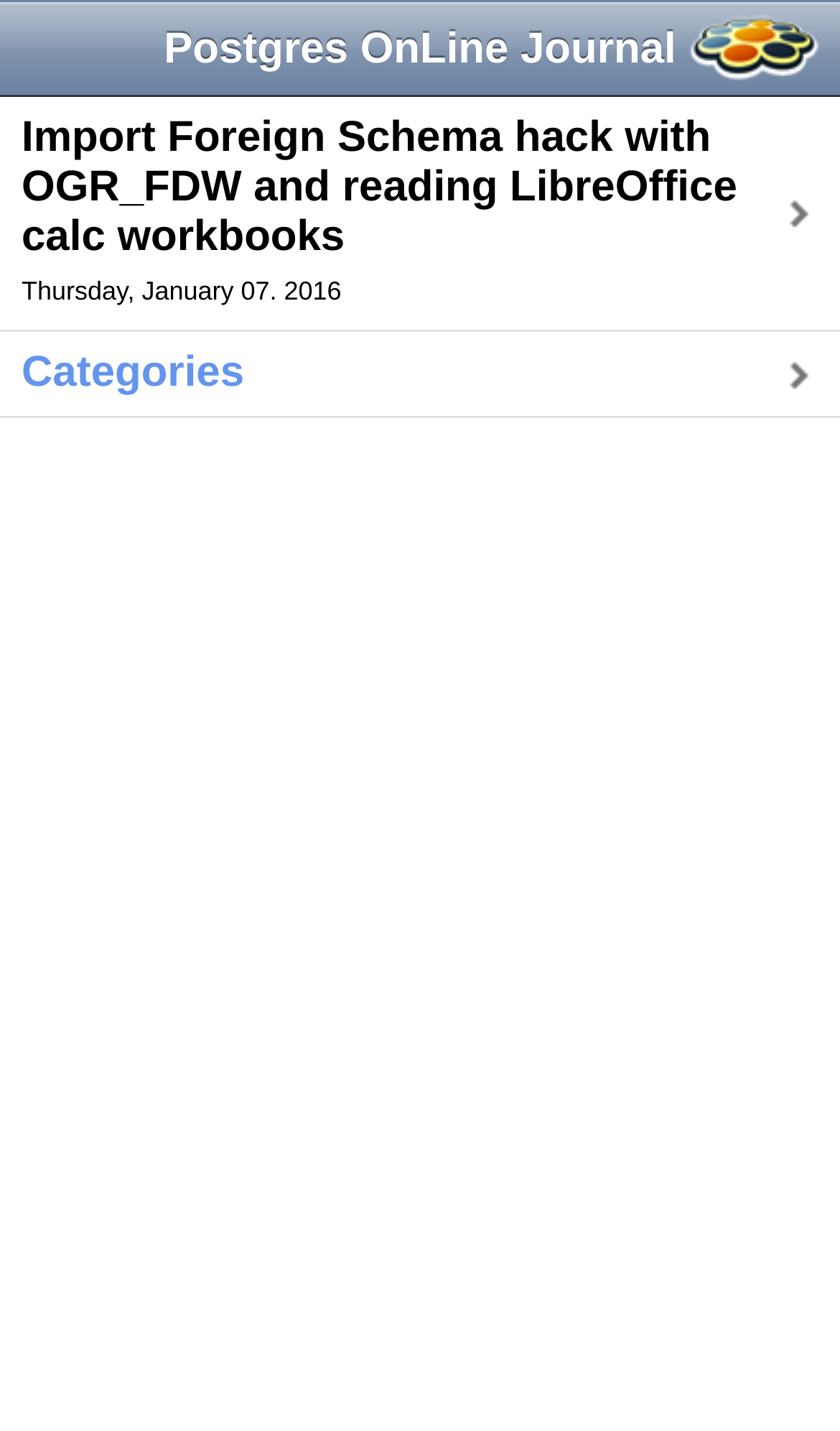Please extract and provide the main headline of the webpage.

Postgres OnLine Journal